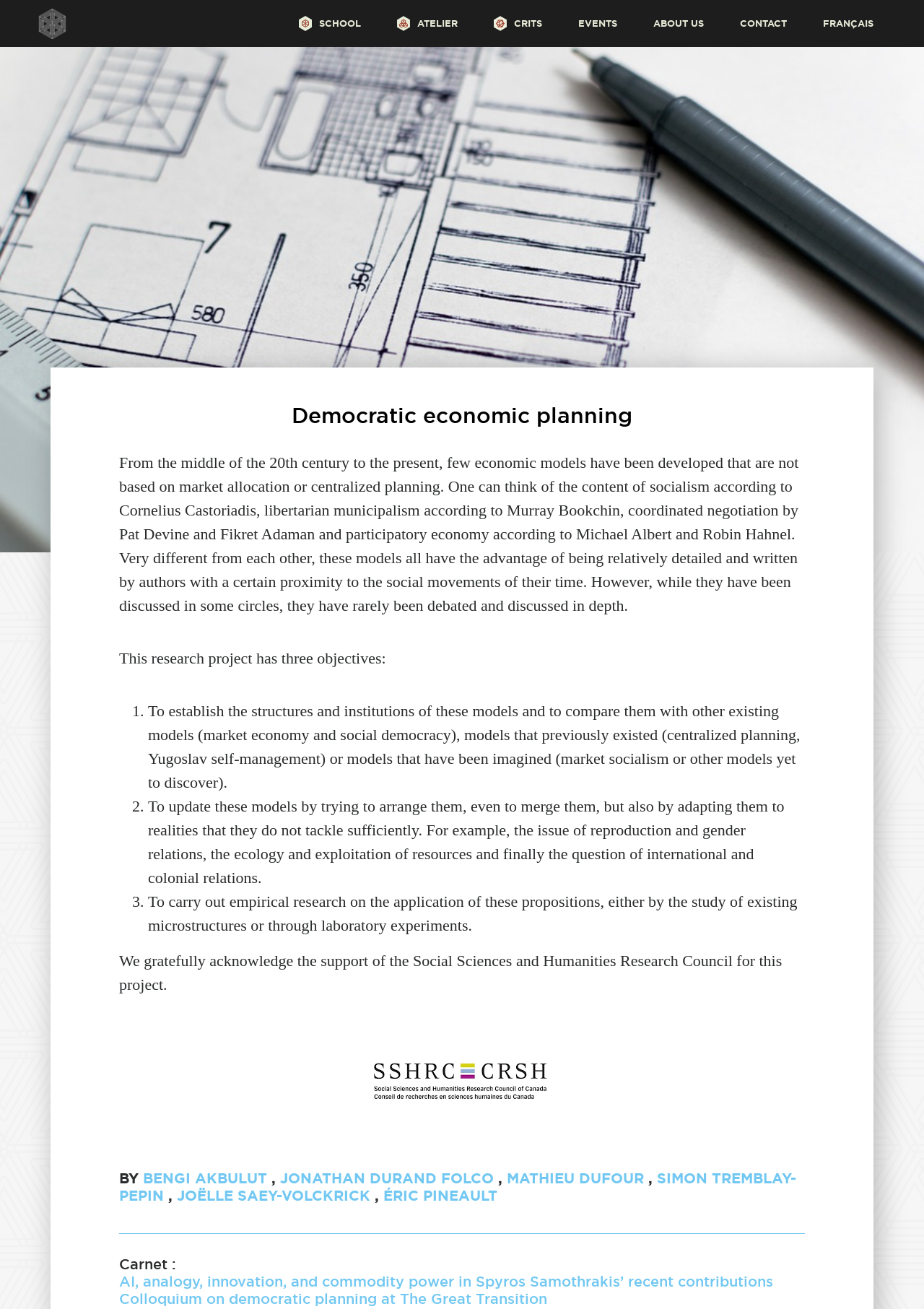Find the bounding box coordinates of the clickable element required to execute the following instruction: "Follow Qimo on Facebook". Provide the coordinates as four float numbers between 0 and 1, i.e., [left, top, right, bottom].

None